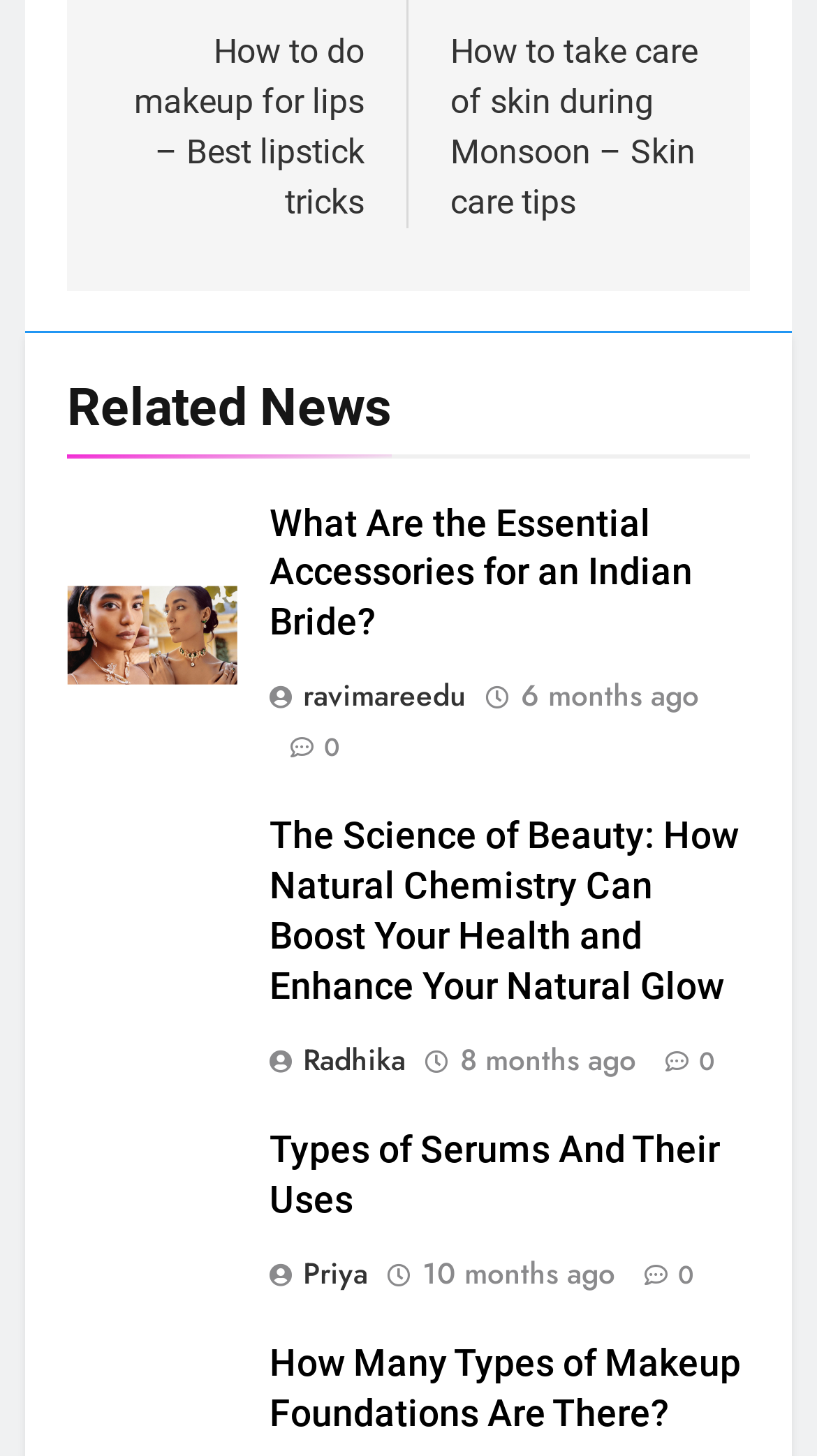Please provide the bounding box coordinates in the format (top-left x, top-left y, bottom-right x, bottom-right y). Remember, all values are floating point numbers between 0 and 1. What is the bounding box coordinate of the region described as: 8 months ago8 months ago

[0.563, 0.716, 0.778, 0.742]